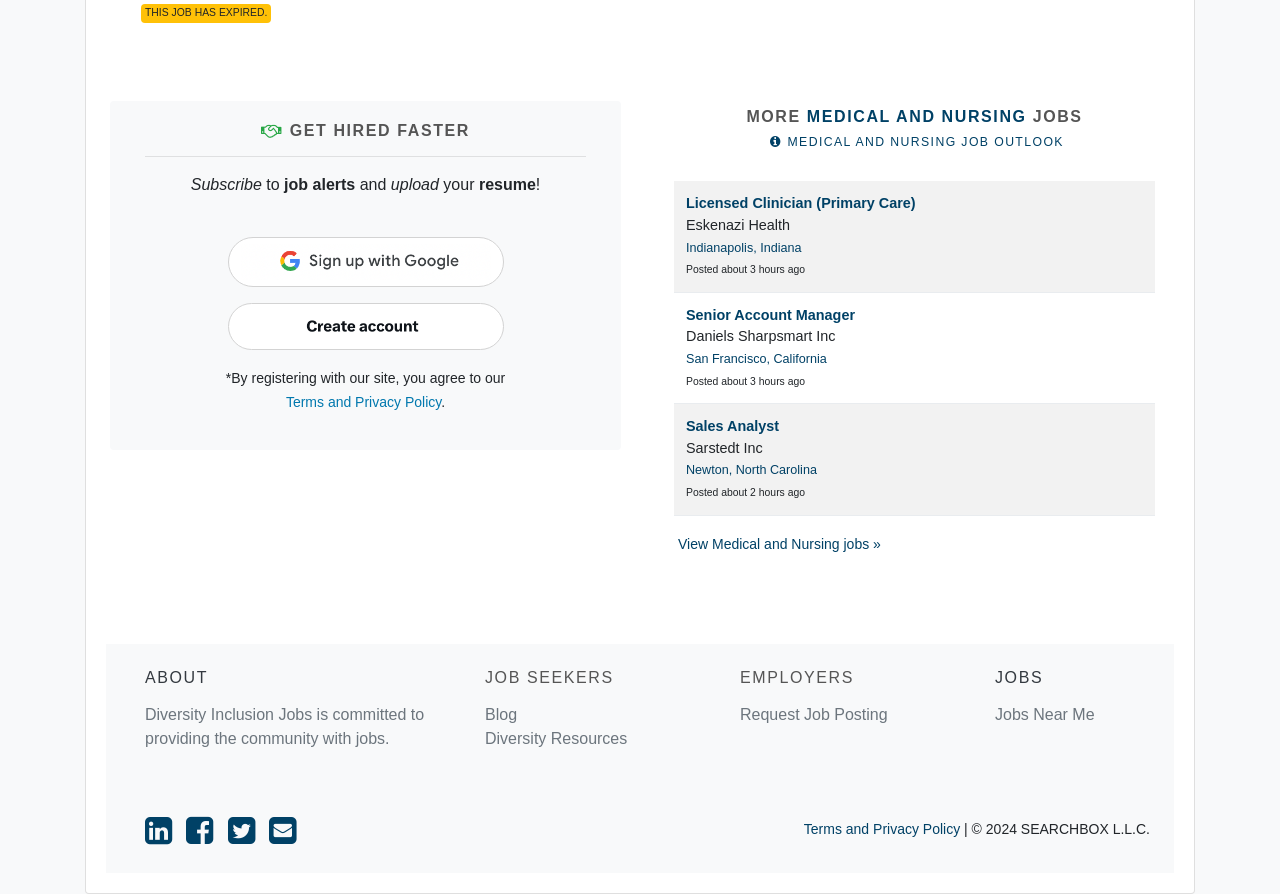Determine the bounding box coordinates of the clickable element to achieve the following action: 'Sign up with Google'. Provide the coordinates as four float values between 0 and 1, formatted as [left, top, right, bottom].

[0.178, 0.266, 0.393, 0.321]